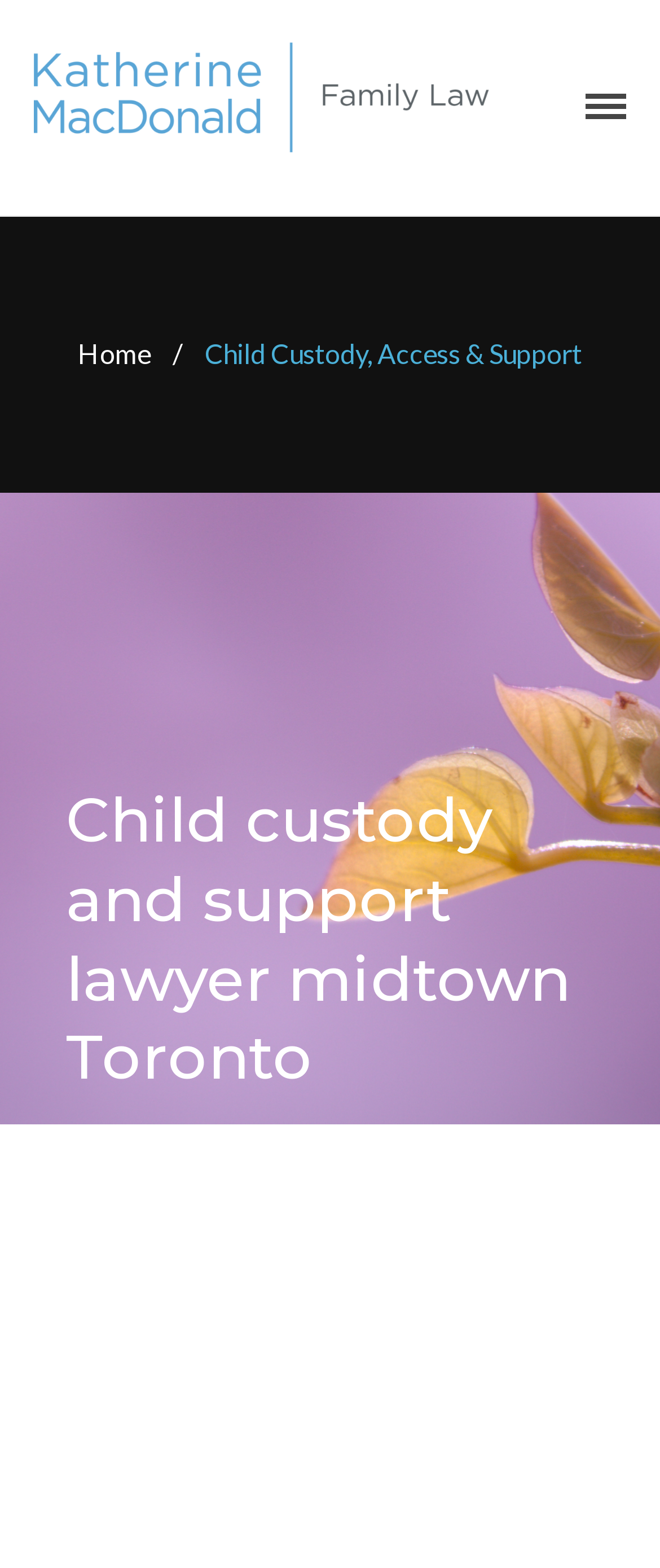What is the lawyer's specialization?
Answer with a single word or phrase by referring to the visual content.

Family Law